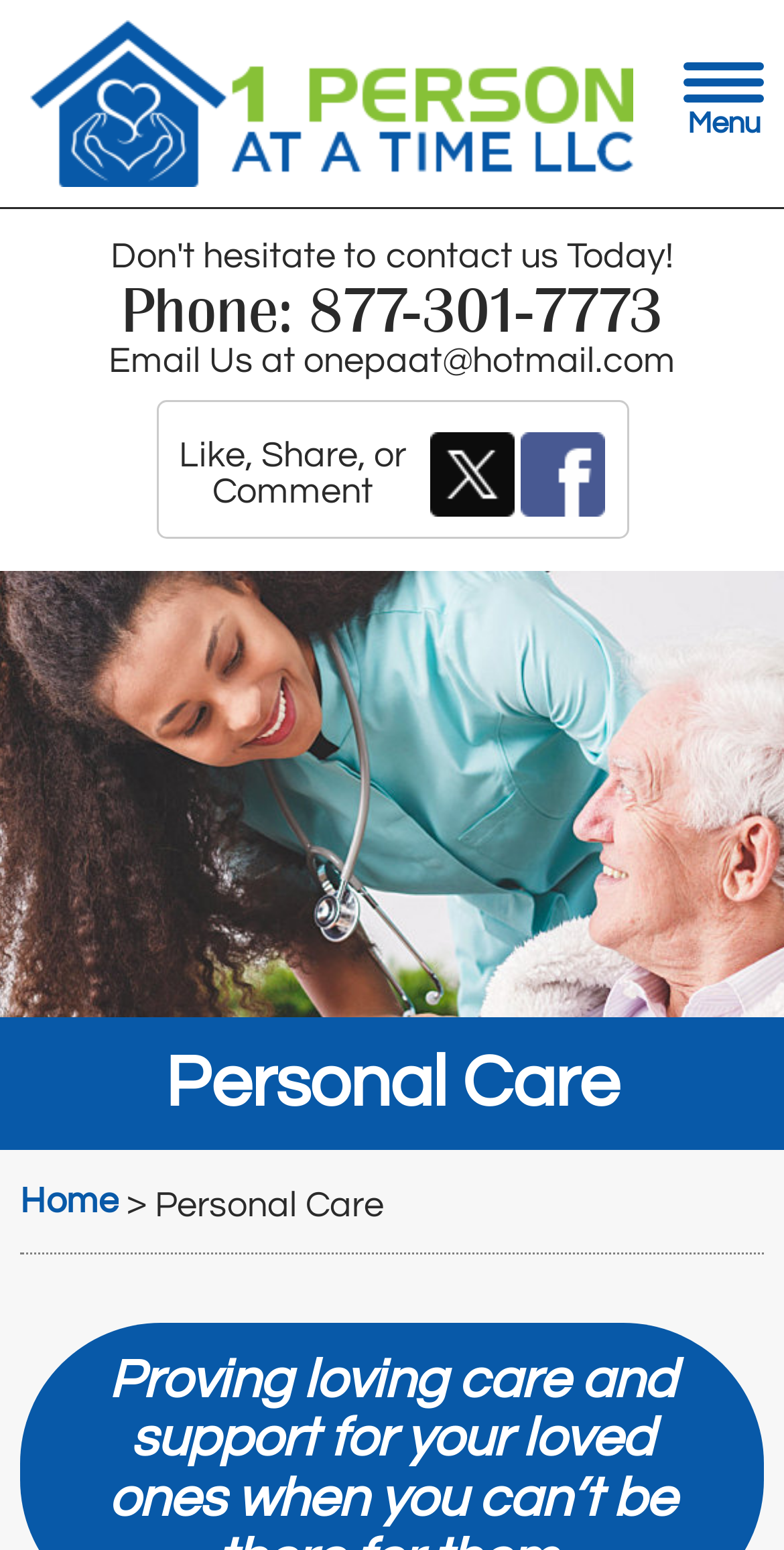Answer the question using only one word or a concise phrase: What is the email address to contact 1 Person At A Time LLC?

onepaat@hotmail.com